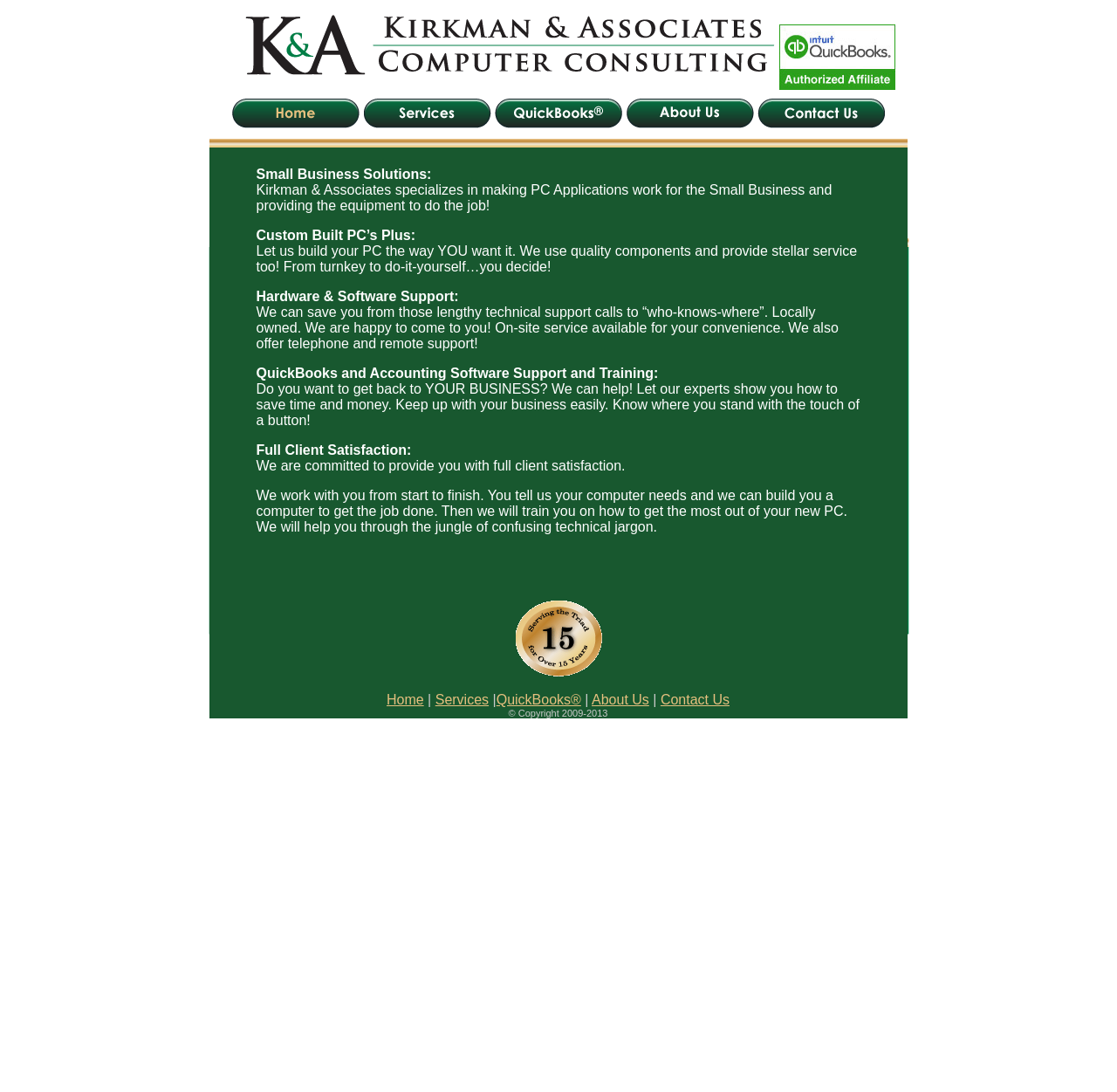Determine the bounding box coordinates of the region that needs to be clicked to achieve the task: "Click the Contact Us link".

[0.676, 0.116, 0.812, 0.129]